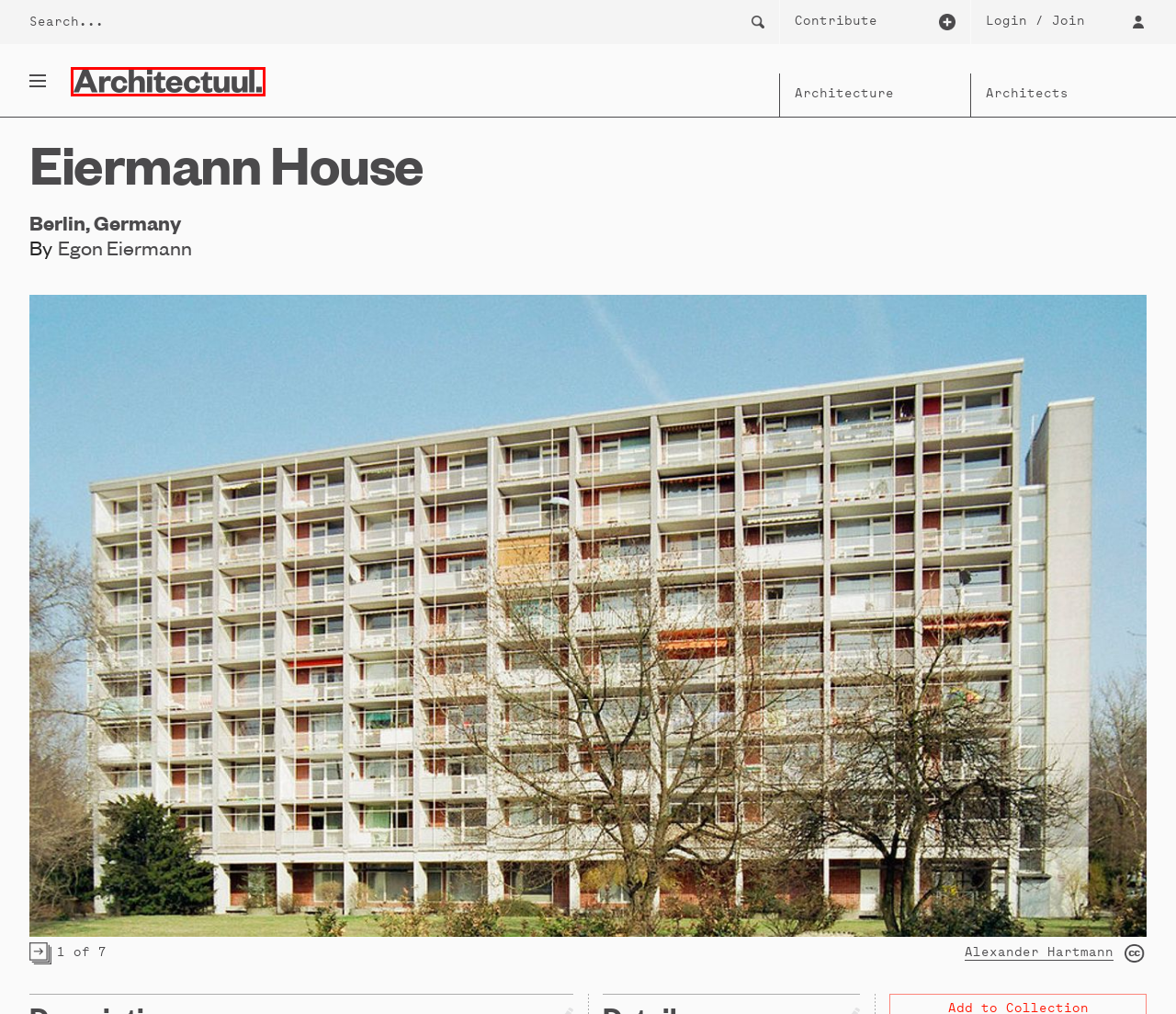You are provided a screenshot of a webpage featuring a red bounding box around a UI element. Choose the webpage description that most accurately represents the new webpage after clicking the element within the red bounding box. Here are the candidates:
A. Werner Dahlmann | Architectuul
B. Pavilion of the German Glass Industry | Architectuul
C. Hansa Library | Architectuul
D. Punkt House | Architectuul
E. Log in | Architectuul
F. Architectuul. Architects, Architecture - Building Knowledge!
G. Egon Eiermann | Architectuul
H. Subway Station Hansaplatz | Architectuul

F